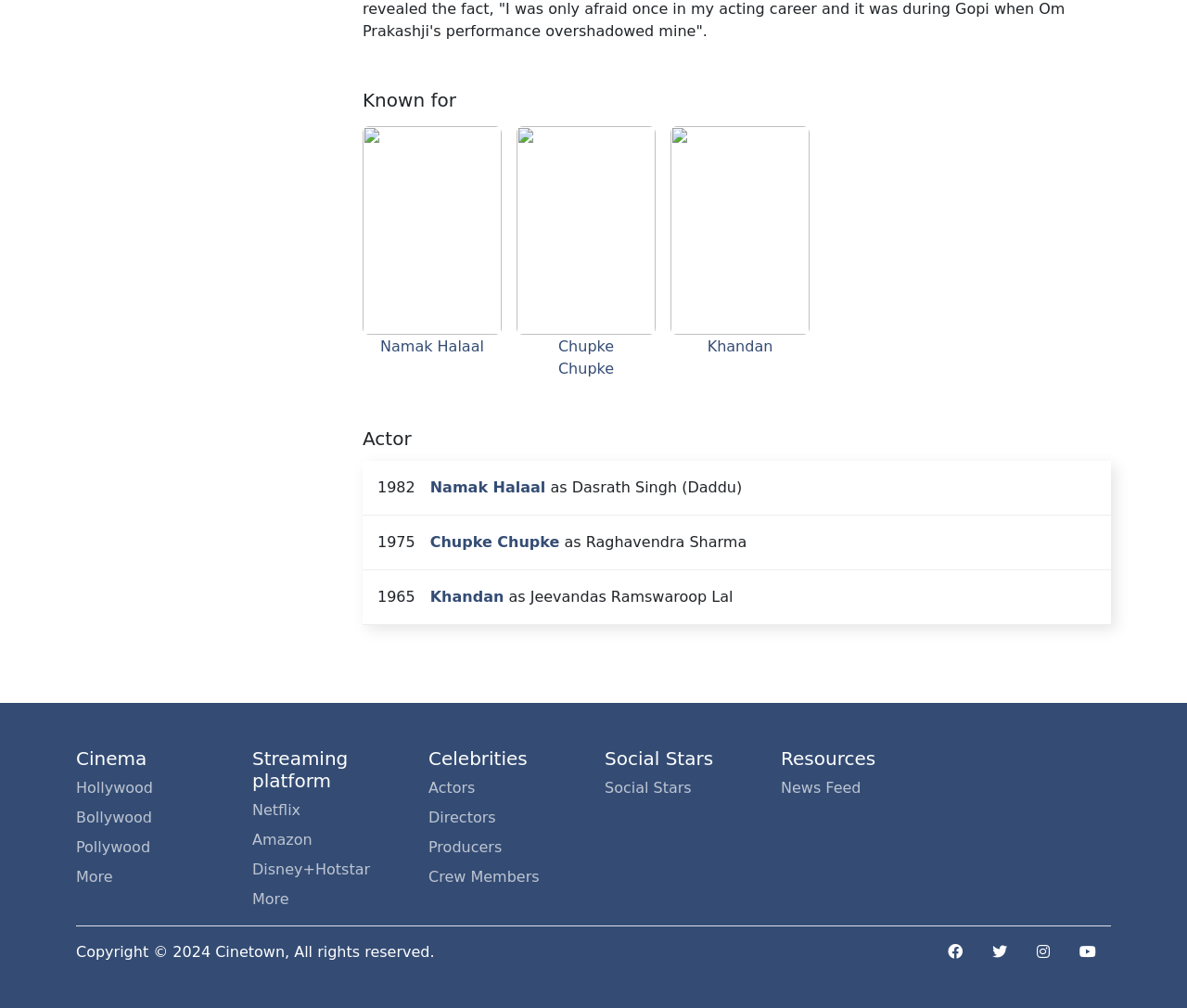Calculate the bounding box coordinates of the UI element given the description: "Actors".

[0.361, 0.771, 0.491, 0.793]